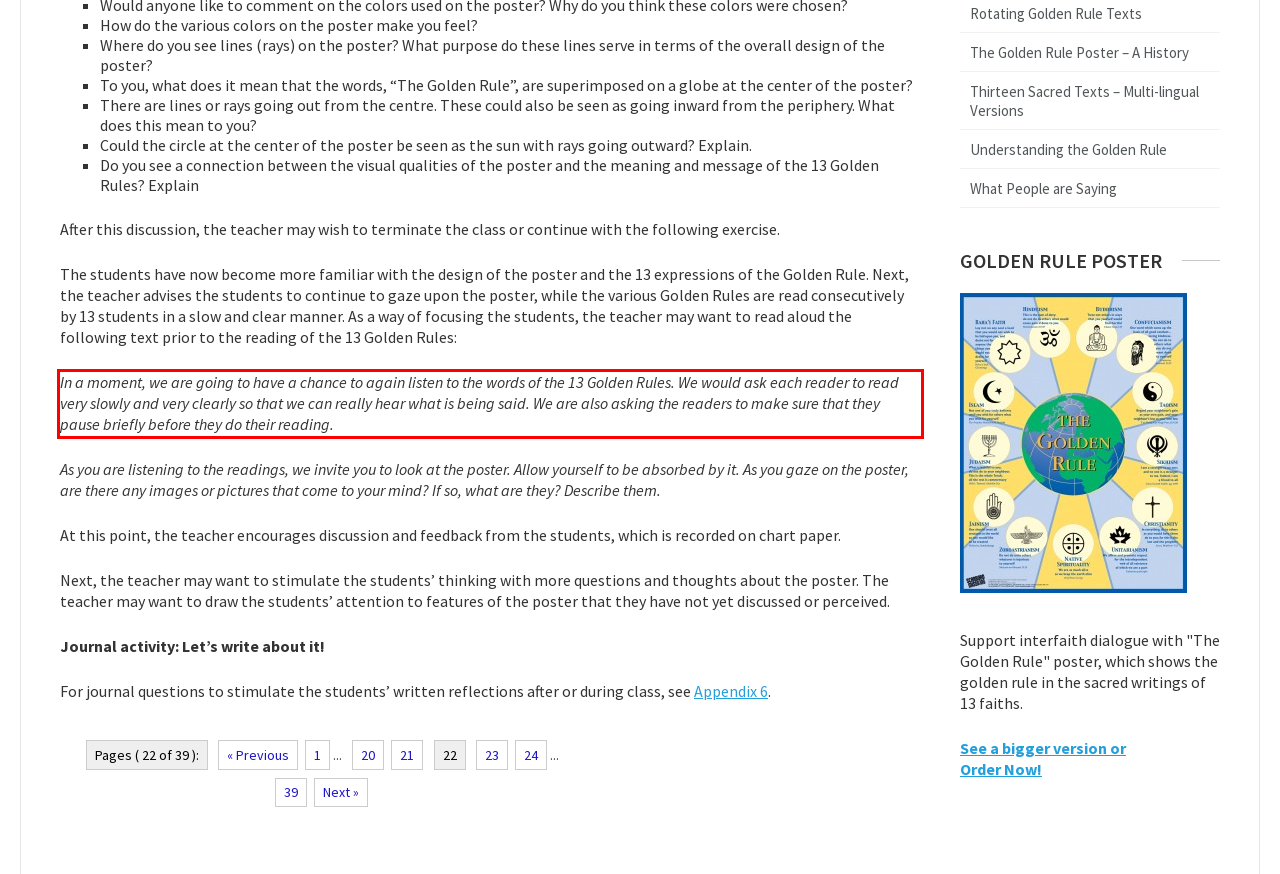You are presented with a webpage screenshot featuring a red bounding box. Perform OCR on the text inside the red bounding box and extract the content.

In a moment, we are going to have a chance to again listen to the words of the 13 Golden Rules. We would ask each reader to read very slowly and very clearly so that we can really hear what is being said. We are also asking the readers to make sure that they pause briefly before they do their reading.